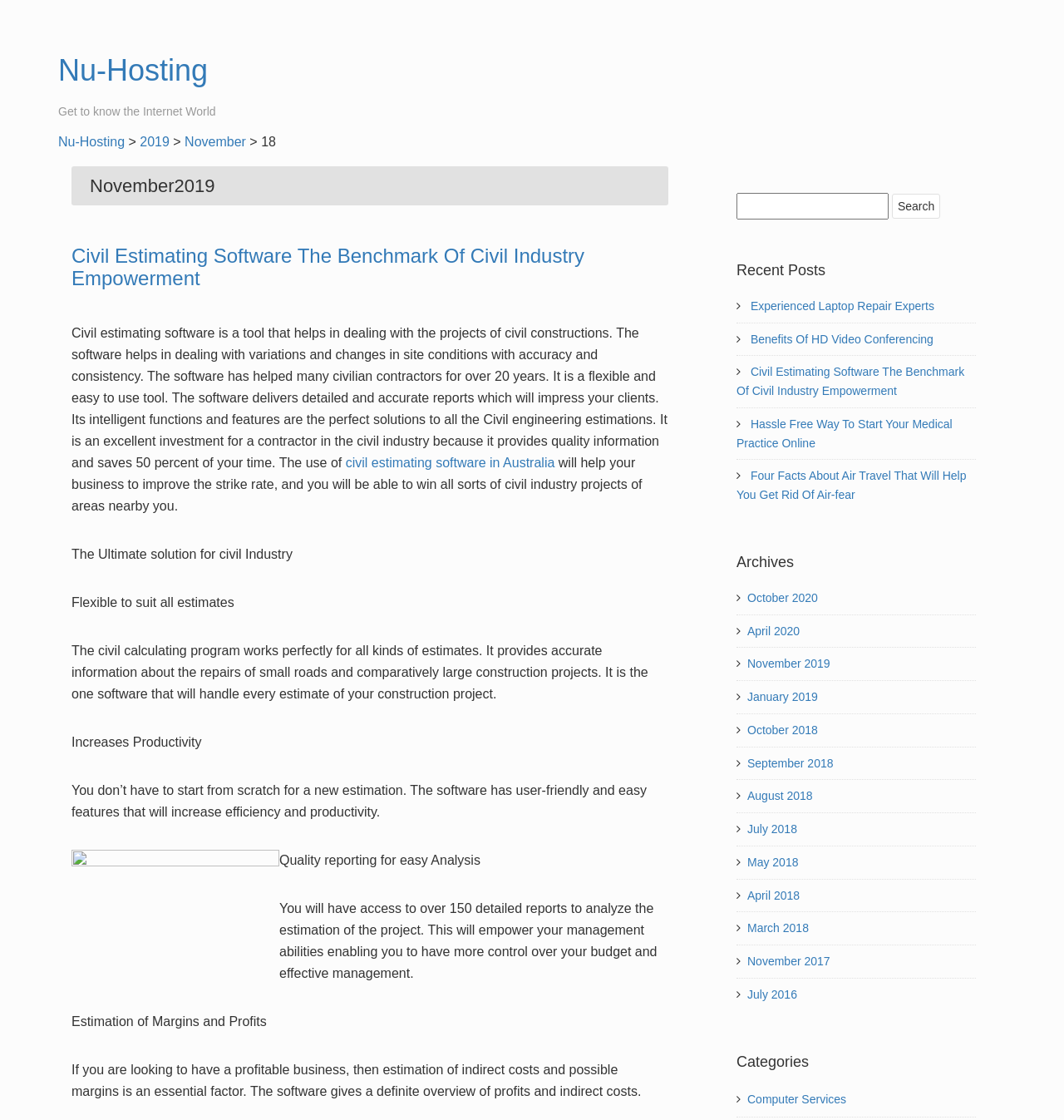Identify the bounding box coordinates of the area that should be clicked in order to complete the given instruction: "View recent posts". The bounding box coordinates should be four float numbers between 0 and 1, i.e., [left, top, right, bottom].

[0.692, 0.232, 0.917, 0.252]